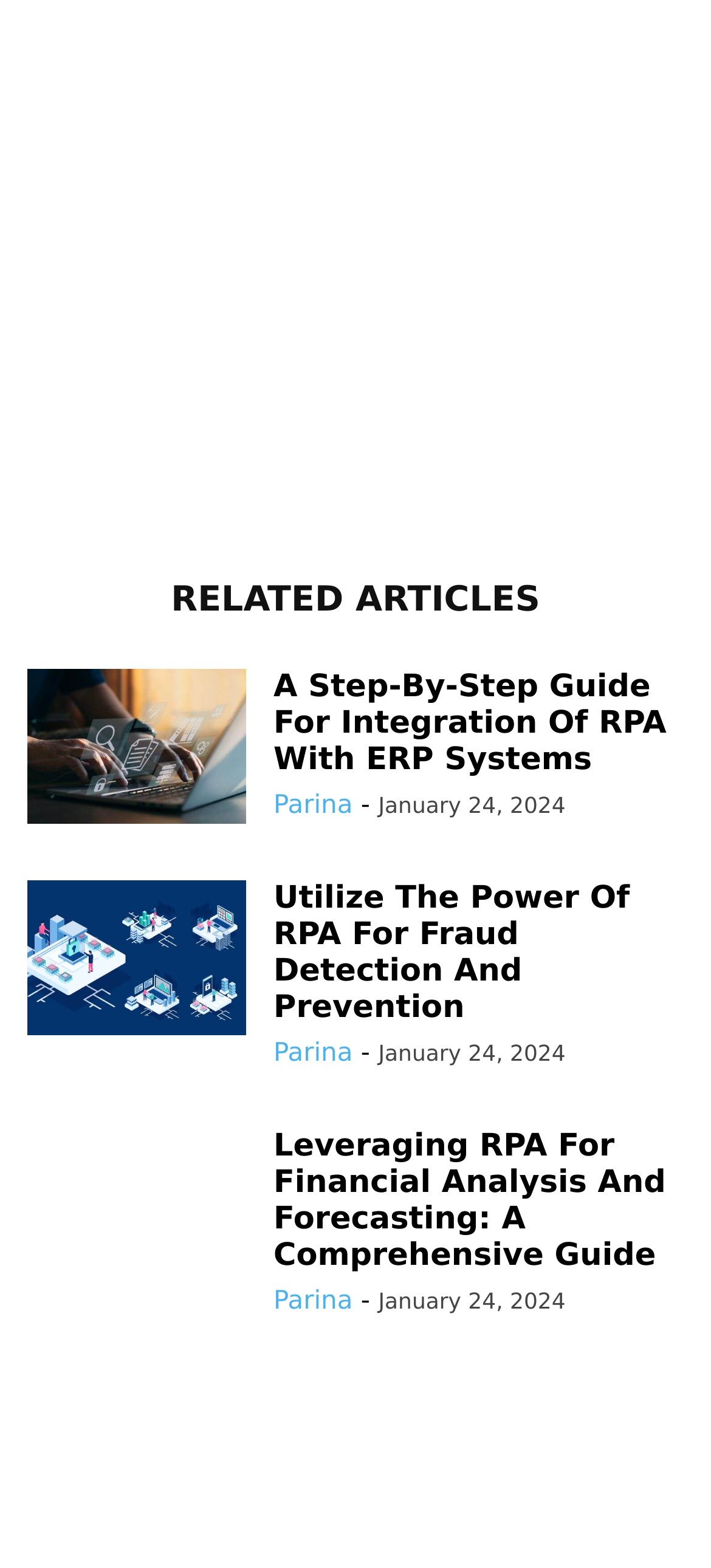Bounding box coordinates are specified in the format (top-left x, top-left y, bottom-right x, bottom-right y). All values are floating point numbers bounded between 0 and 1. Please provide the bounding box coordinate of the region this sentence describes: Parina

[0.385, 0.662, 0.496, 0.681]